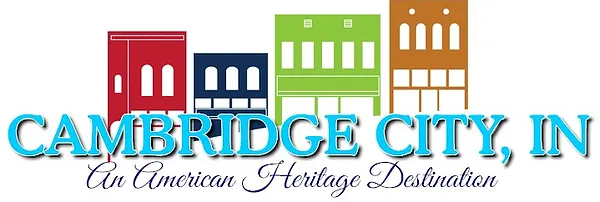What colors are used in the logo?
Utilize the information in the image to give a detailed answer to the question.

The logo features stylized illustrations of historic buildings in varying colors, which are red, blue, green, and orange. These colors are used to symbolize the town's rich architectural heritage and inviting charm.